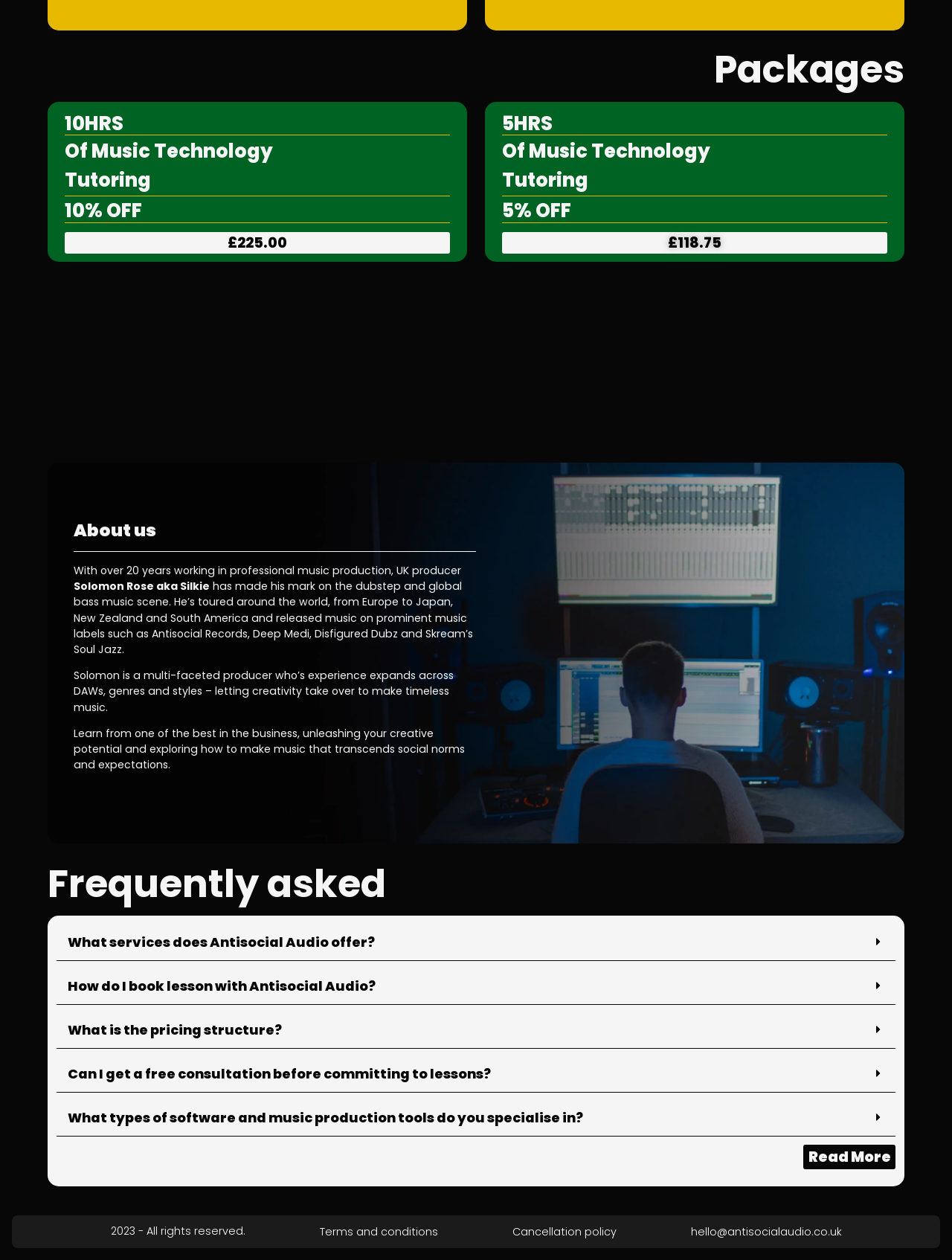Please indicate the bounding box coordinates of the element's region to be clicked to achieve the instruction: "Contact Antisocial Audio via email". Provide the coordinates as four float numbers between 0 and 1, i.e., [left, top, right, bottom].

[0.725, 0.973, 0.884, 0.982]